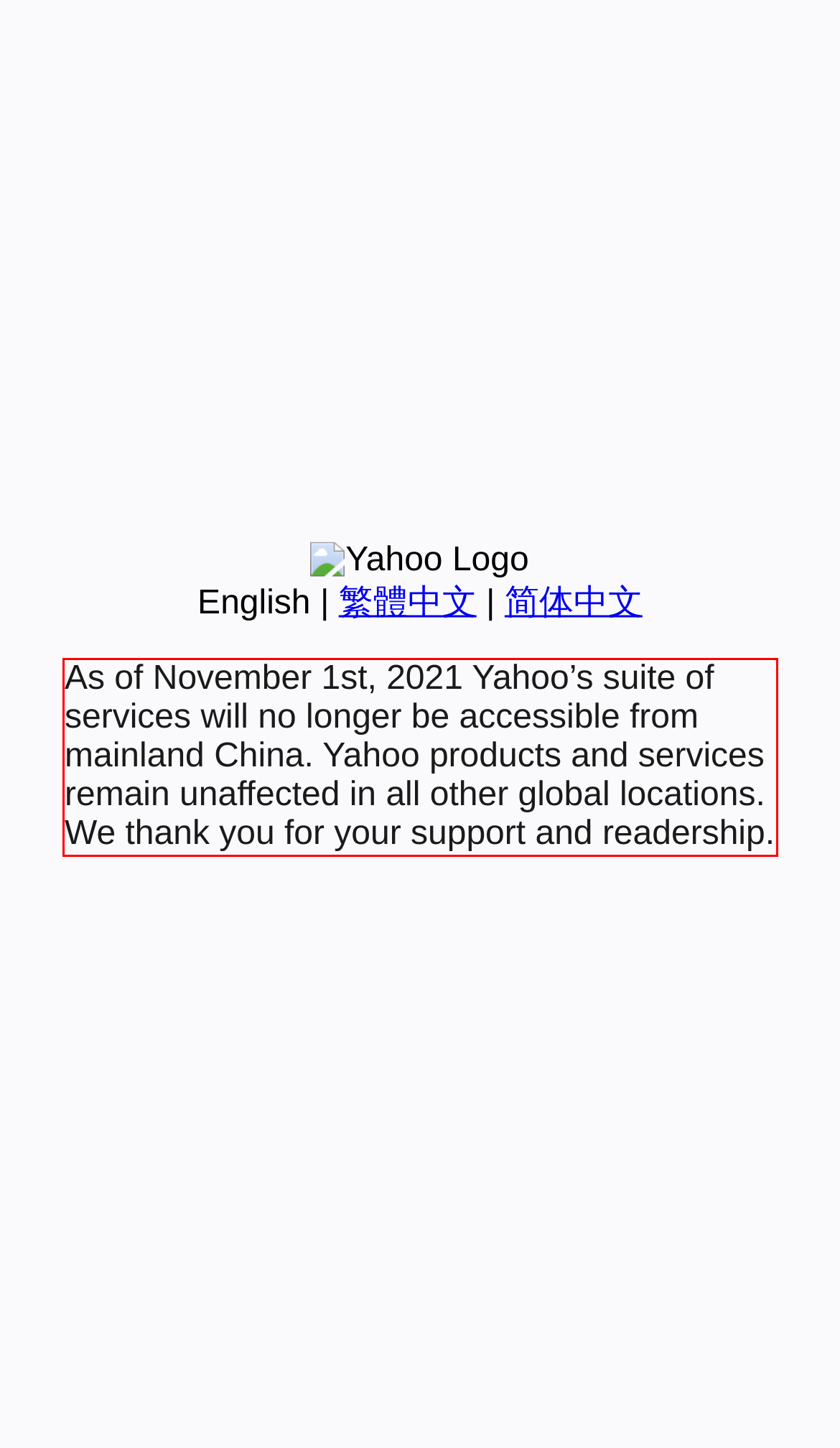You are provided with a screenshot of a webpage that includes a red bounding box. Extract and generate the text content found within the red bounding box.

As of November 1st, 2021 Yahoo’s suite of services will no longer be accessible from mainland China. Yahoo products and services remain unaffected in all other global locations. We thank you for your support and readership.